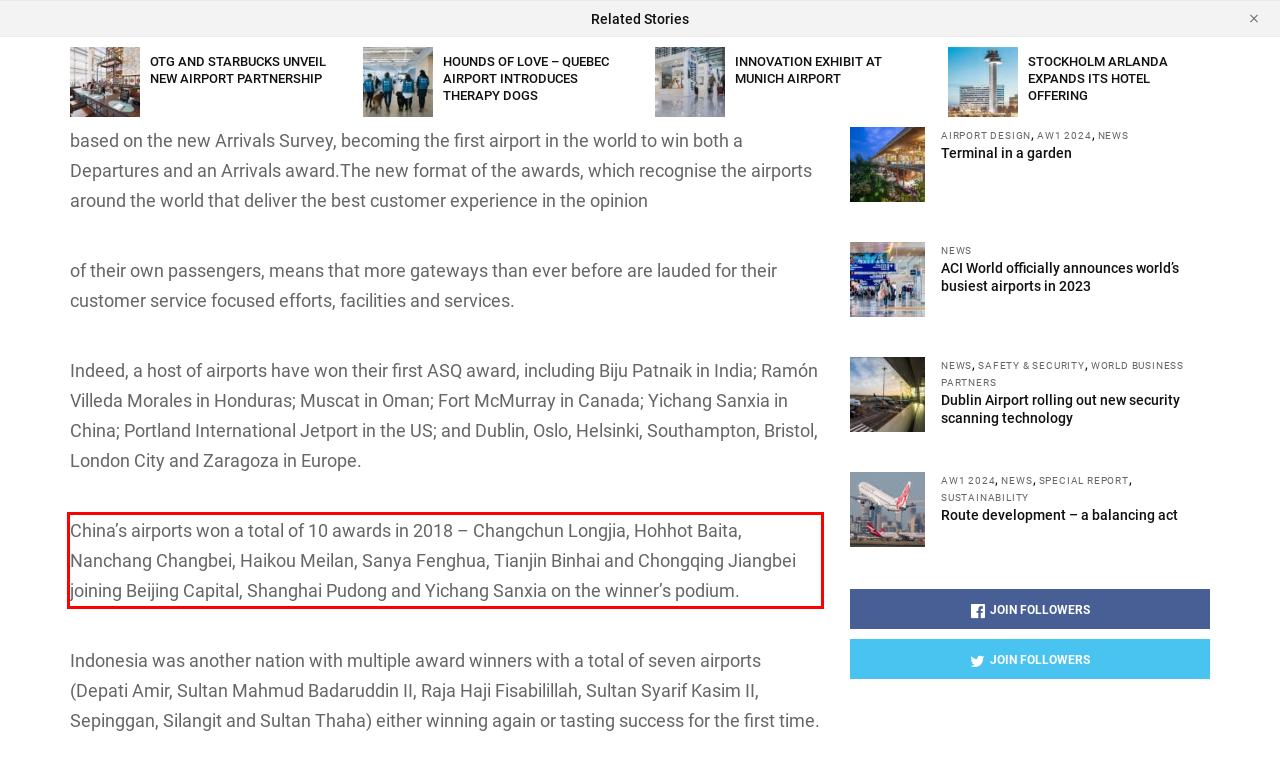With the provided screenshot of a webpage, locate the red bounding box and perform OCR to extract the text content inside it.

China’s airports won a total of 10 awards in 2018 – Changchun Longjia, Hohhot Baita, Nanchang Changbei, Haikou Meilan, Sanya Fenghua, Tianjin Binhai and Chongqing Jiangbei joining Beijing Capital, Shanghai Pudong and Yichang Sanxia on the winner’s podium.